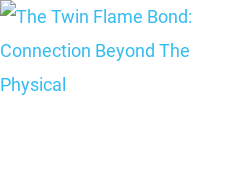Examine the screenshot and answer the question in as much detail as possible: Who might be interested in the article?

The caption suggests that the article appeals to those interested in spirituality and relationships, implying that the target audience is individuals who are curious about the spiritual and relational aspects of twin flame connections.